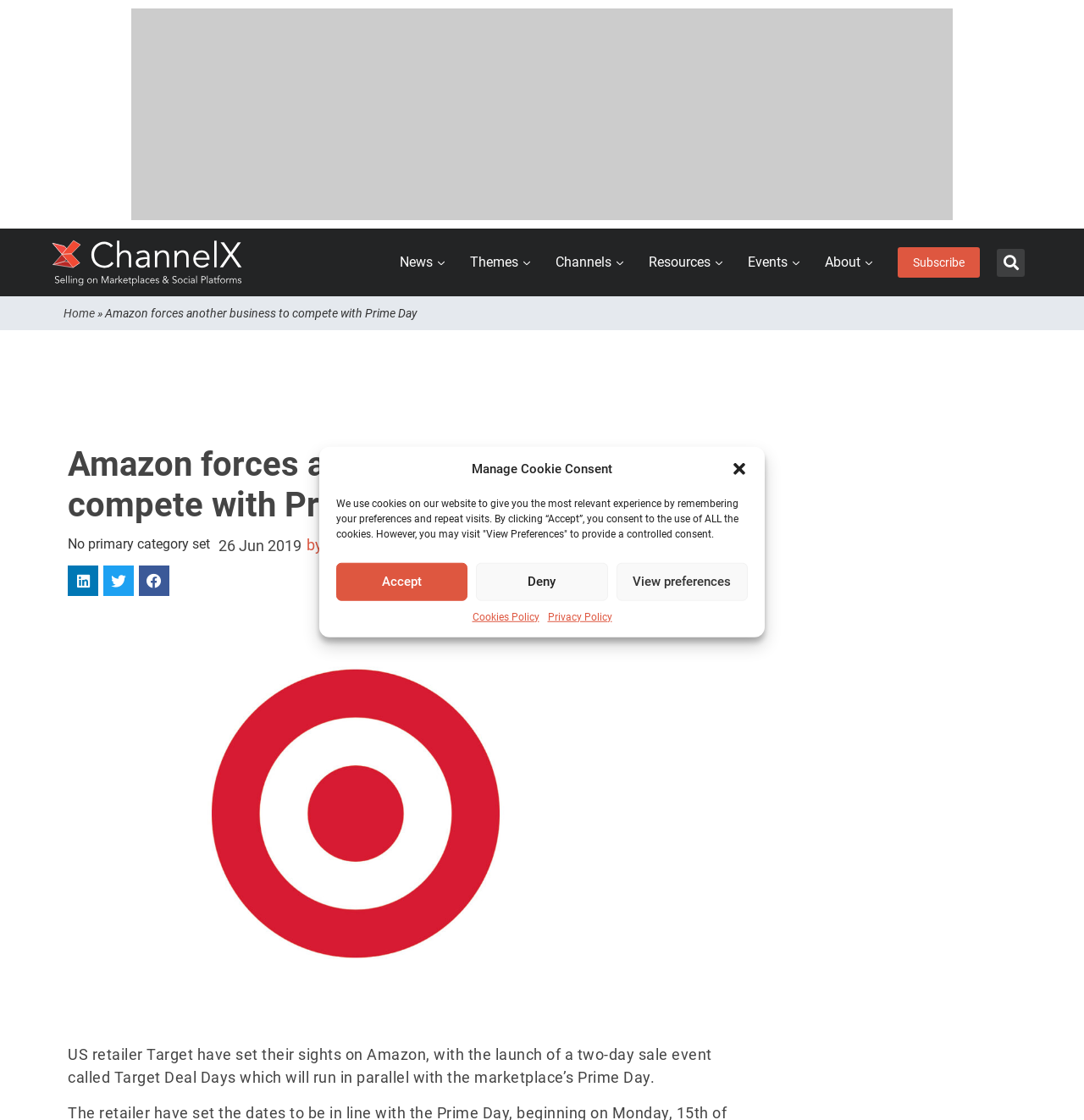Please analyze the image and provide a thorough answer to the question:
What is the date of the article?

The answer can be found in the time element with the text '26 Jun 2019' which is located near the author's name 'Sasha Fedorenko'.